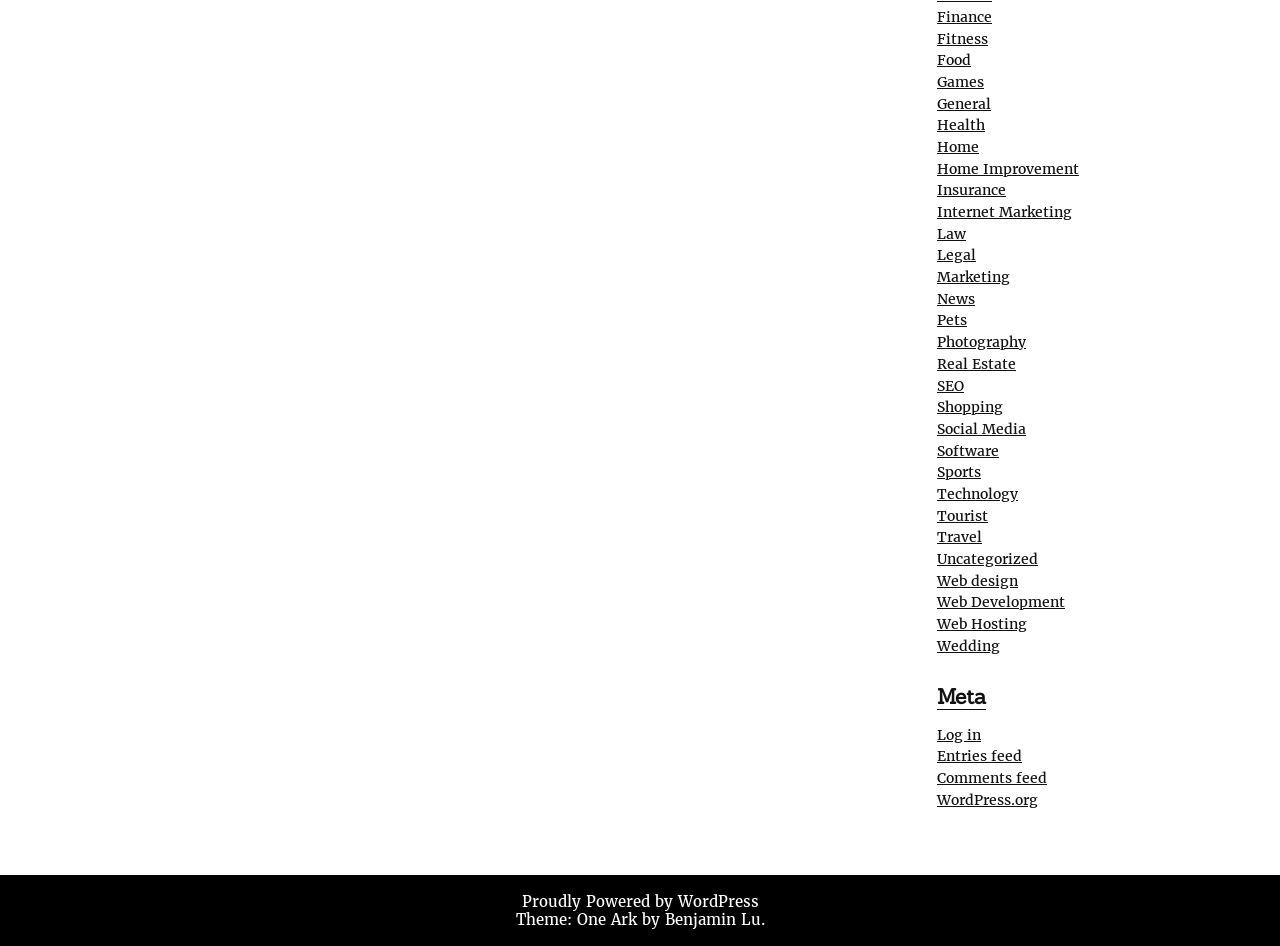Can you find the bounding box coordinates for the element that needs to be clicked to execute this instruction: "read the article"? The coordinates should be given as four float numbers between 0 and 1, i.e., [left, top, right, bottom].

None